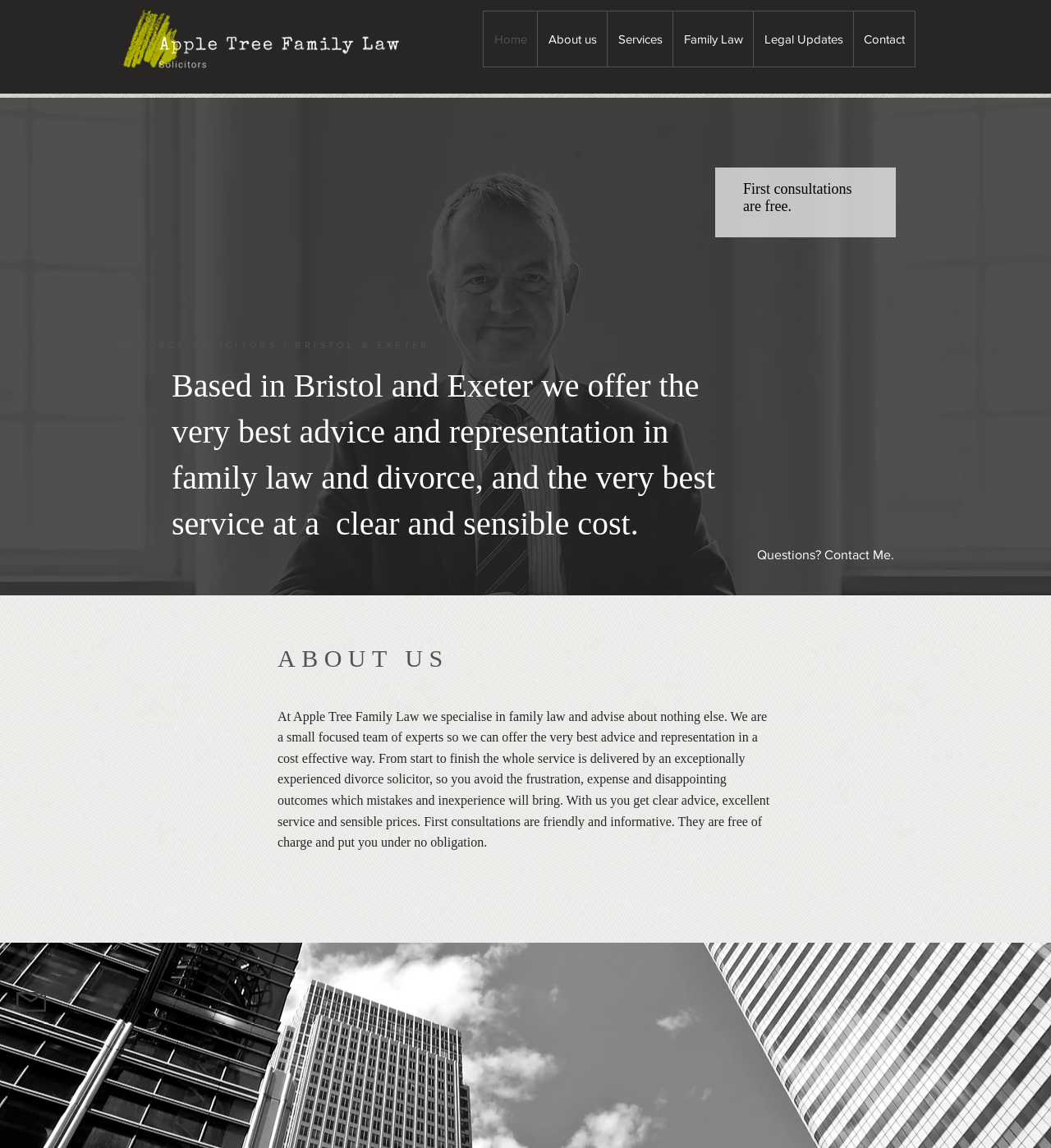Provide an in-depth caption for the elements present on the webpage.

The webpage is about Apple Tree Family Law, a divorce solicitor expert in Bristol and Exeter. At the top left, there is a logo with the text "Apple Tree Family Law" and an image with the same description. Below this, there is a navigation menu with links to "Home", "About us", "Services", "Family Law", "Legal Updates", and "Contact".

The main content of the page is divided into sections. The first section has a heading "DIVORCE SOLICITORS | BRISTOL & EXETER" and a subheading that describes the services offered by Apple Tree Family Law. Below this, there is a call-to-action link "Questions? Contact Me."

The next section is headed "ABOUT US" and provides a detailed description of Apple Tree Family Law's expertise and services. The text explains that they specialize in family law, offer cost-effective advice and representation, and provide clear advice, excellent service, and sensible prices.

At the bottom of the page, there is a small link with no descriptive text.